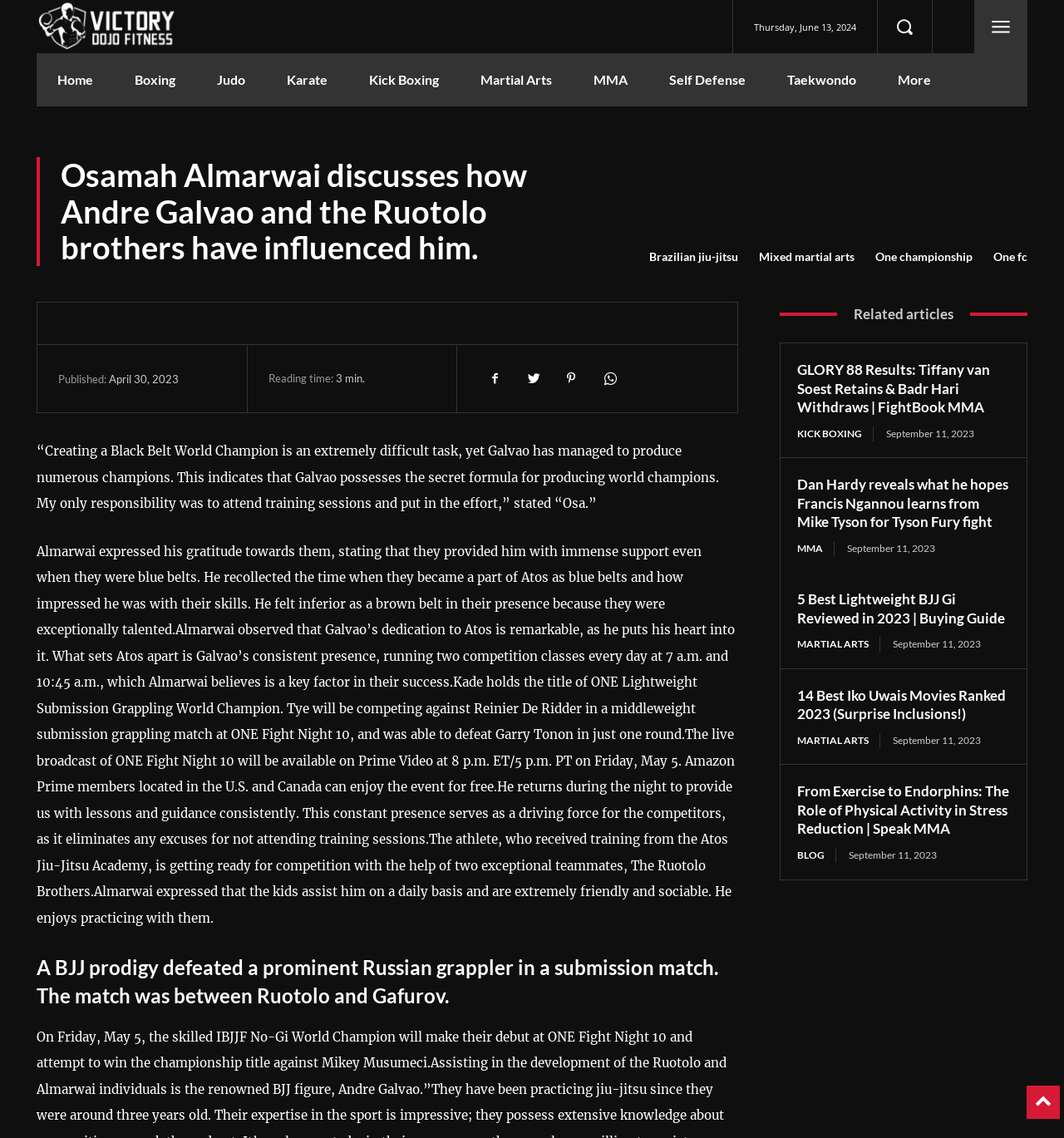How many competition classes does Galvao run every day?
Carefully examine the image and provide a detailed answer to the question.

I found the number of competition classes that Galvao runs every day by reading the article content, which mentions that 'Galvao puts his heart into it, running two competition classes every day'.